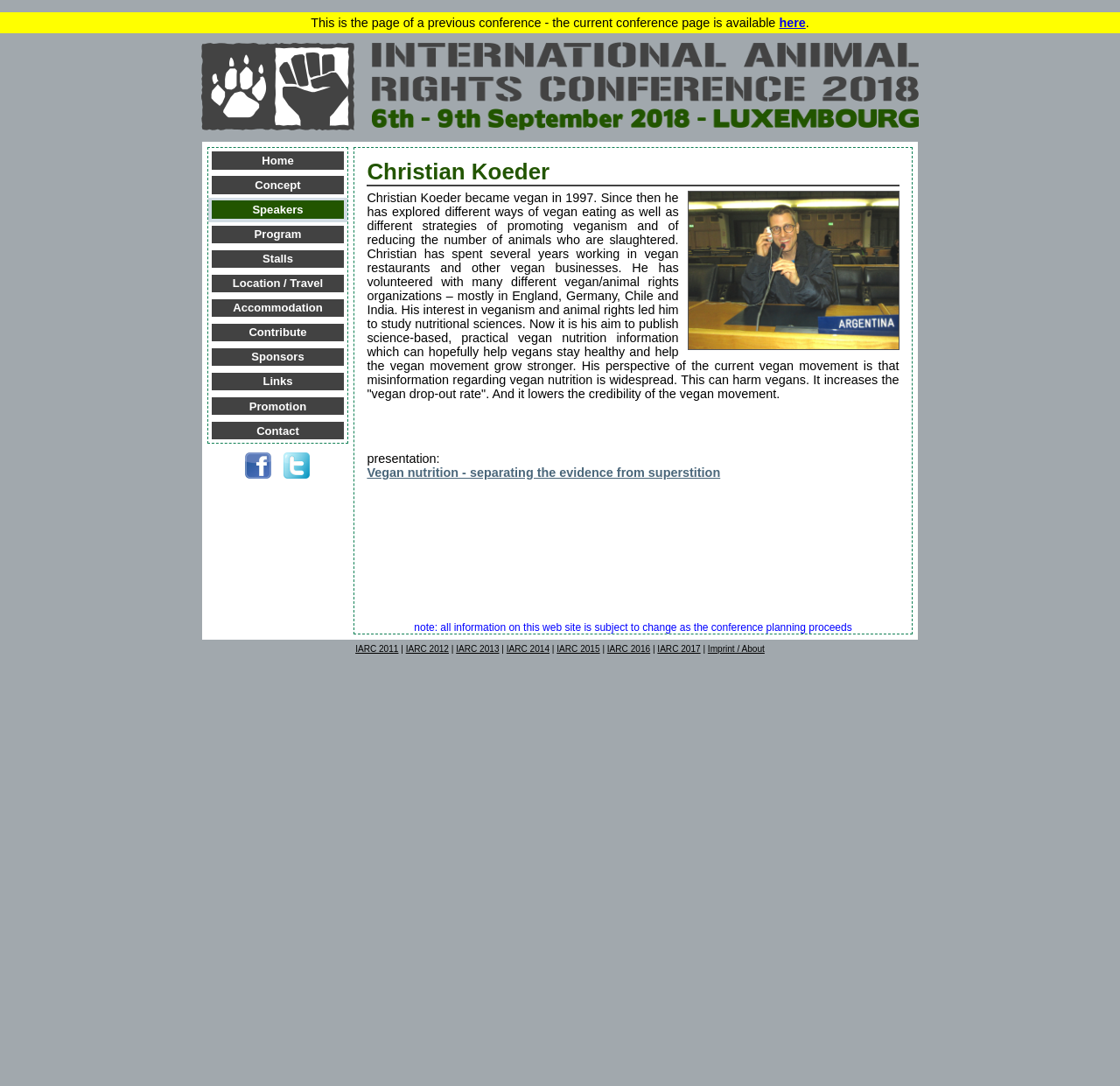Answer succinctly with a single word or phrase:
What is the purpose of the conference?

Promoting veganism and animal rights